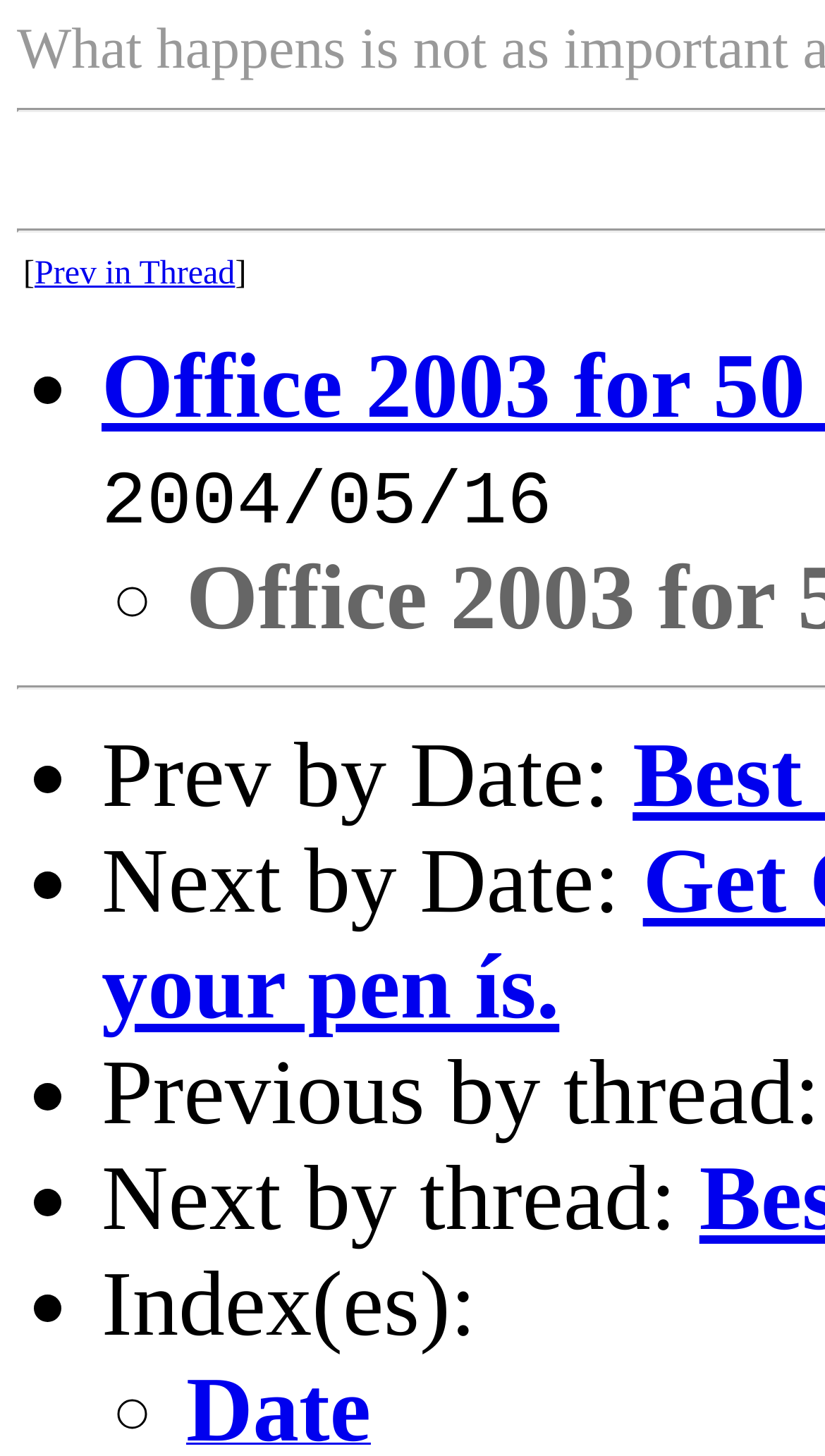How many list markers are there?
Answer the question using a single word or phrase, according to the image.

6